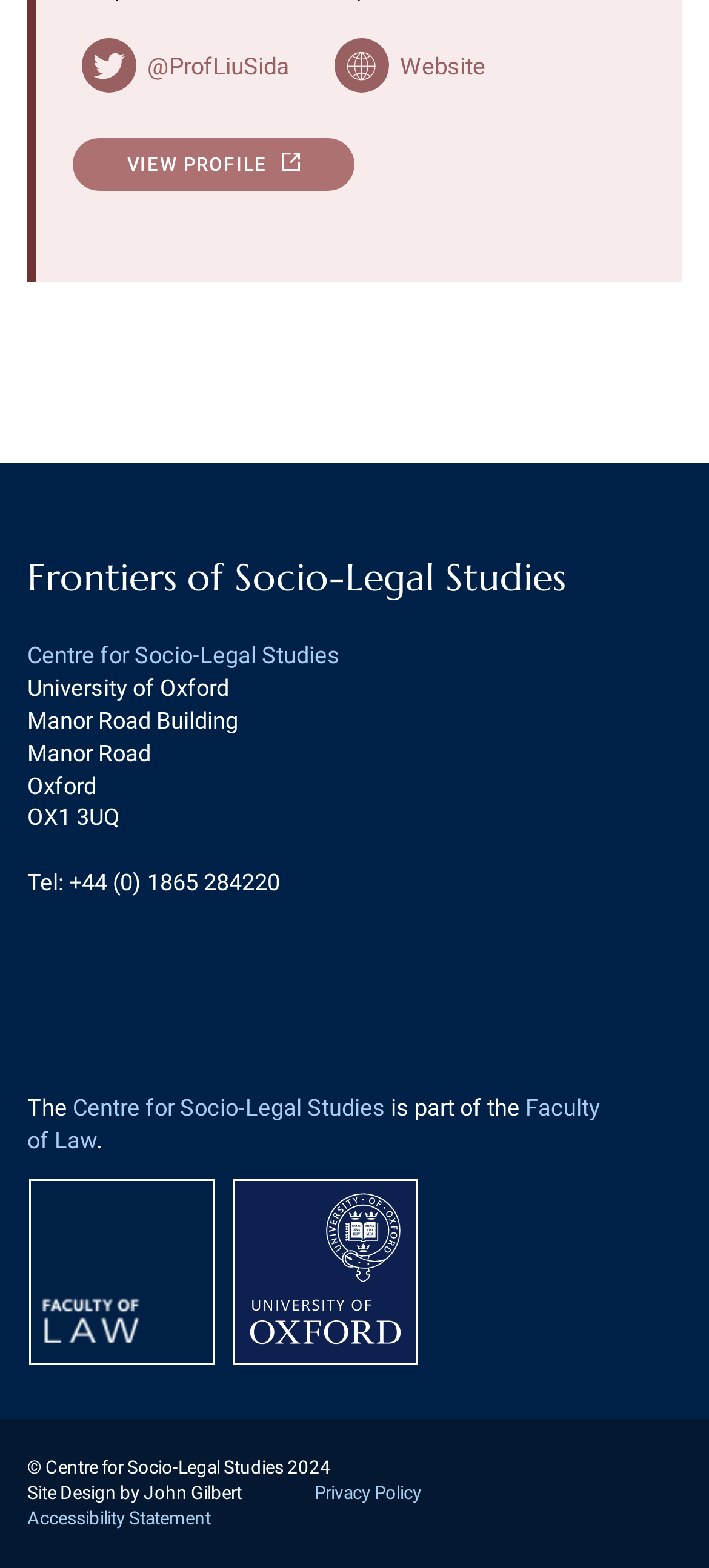Please determine the bounding box coordinates of the element's region to click for the following instruction: "Check Privacy Policy".

[0.444, 0.946, 0.595, 0.959]